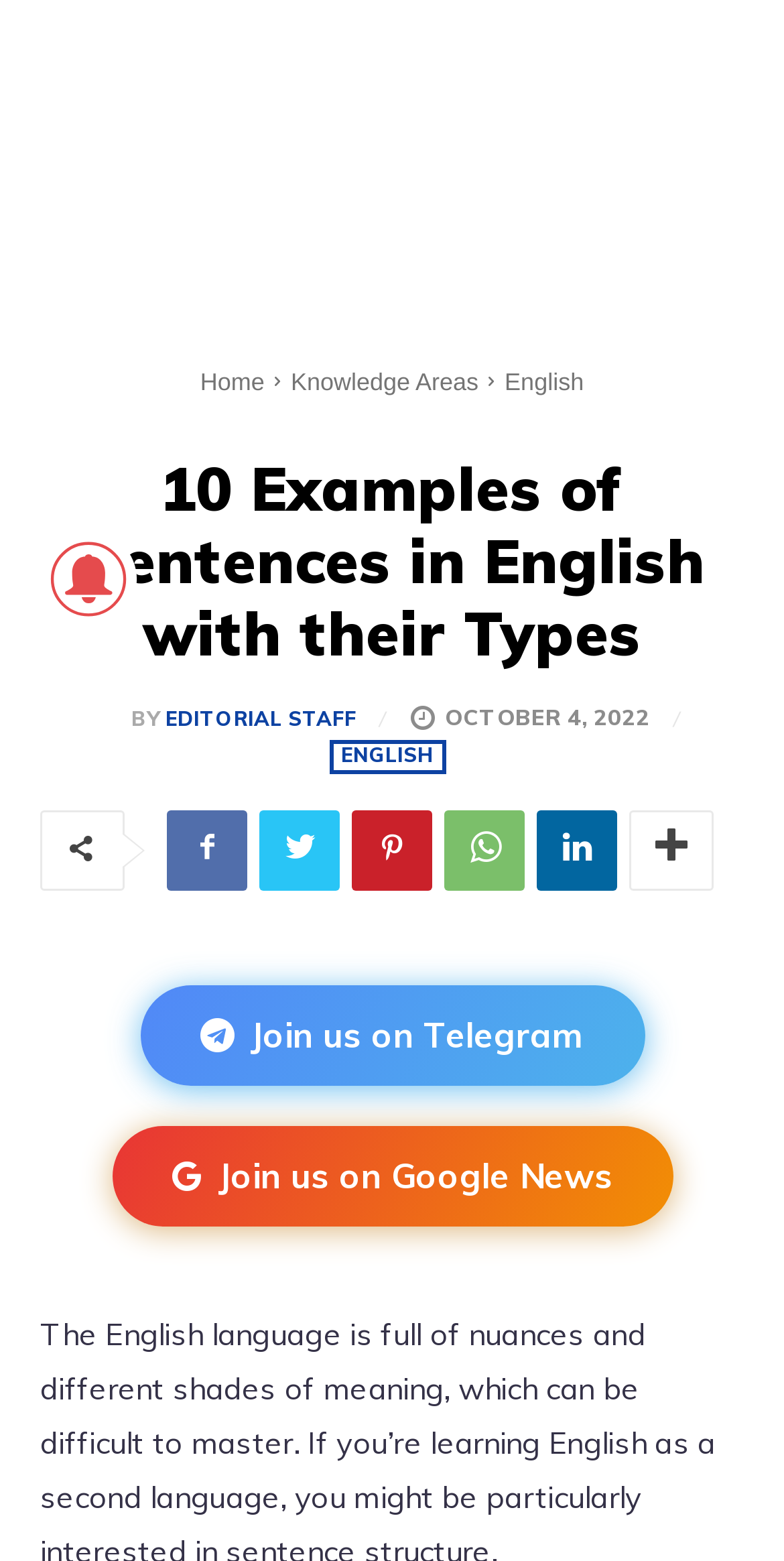Provide the bounding box coordinates for the UI element described in this sentence: "Editorial Staff". The coordinates should be four float values between 0 and 1, i.e., [left, top, right, bottom].

[0.211, 0.455, 0.455, 0.468]